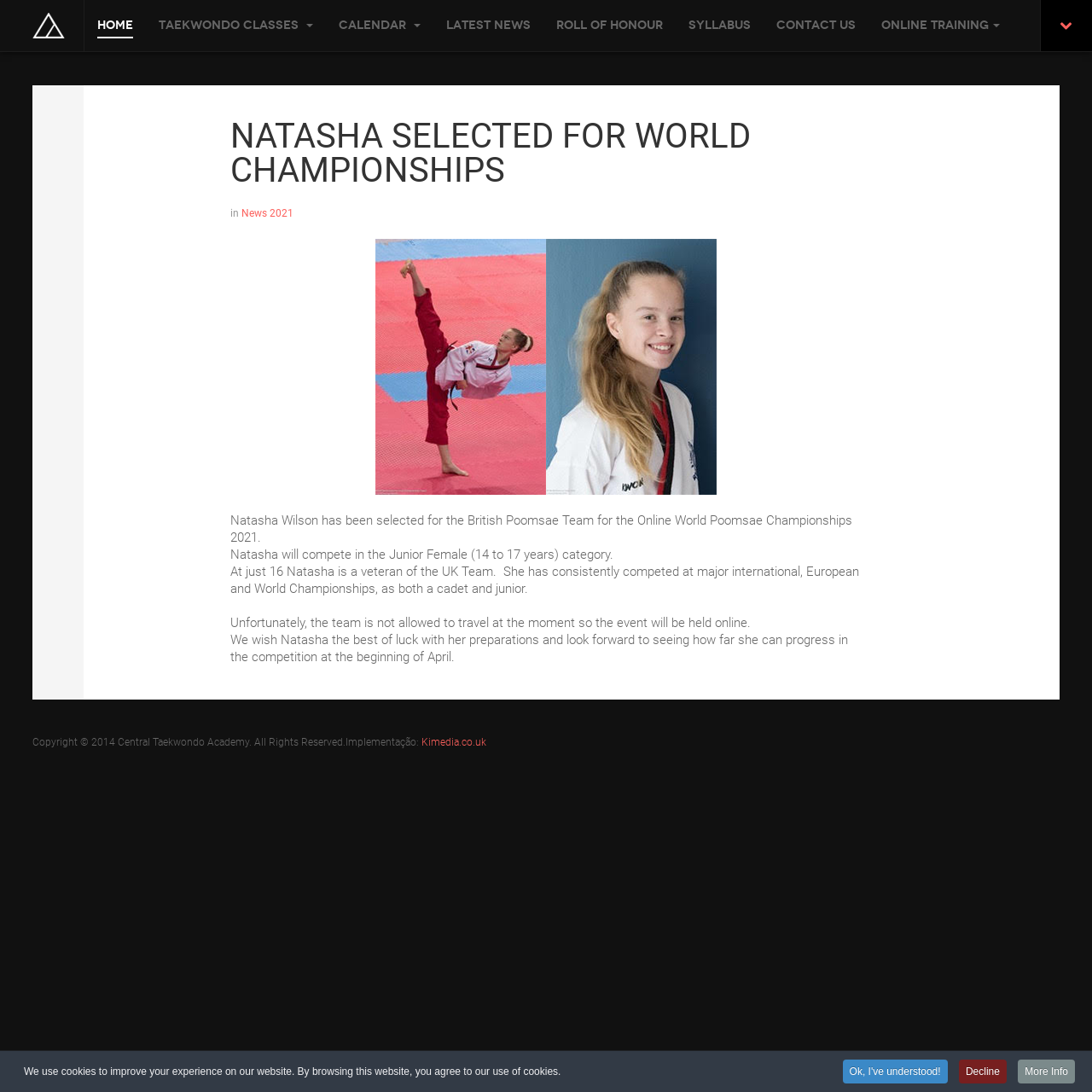Determine the bounding box coordinates for the clickable element required to fulfill the instruction: "Click on Home". Provide the coordinates as four float numbers between 0 and 1, i.e., [left, top, right, bottom].

[0.089, 0.0, 0.122, 0.047]